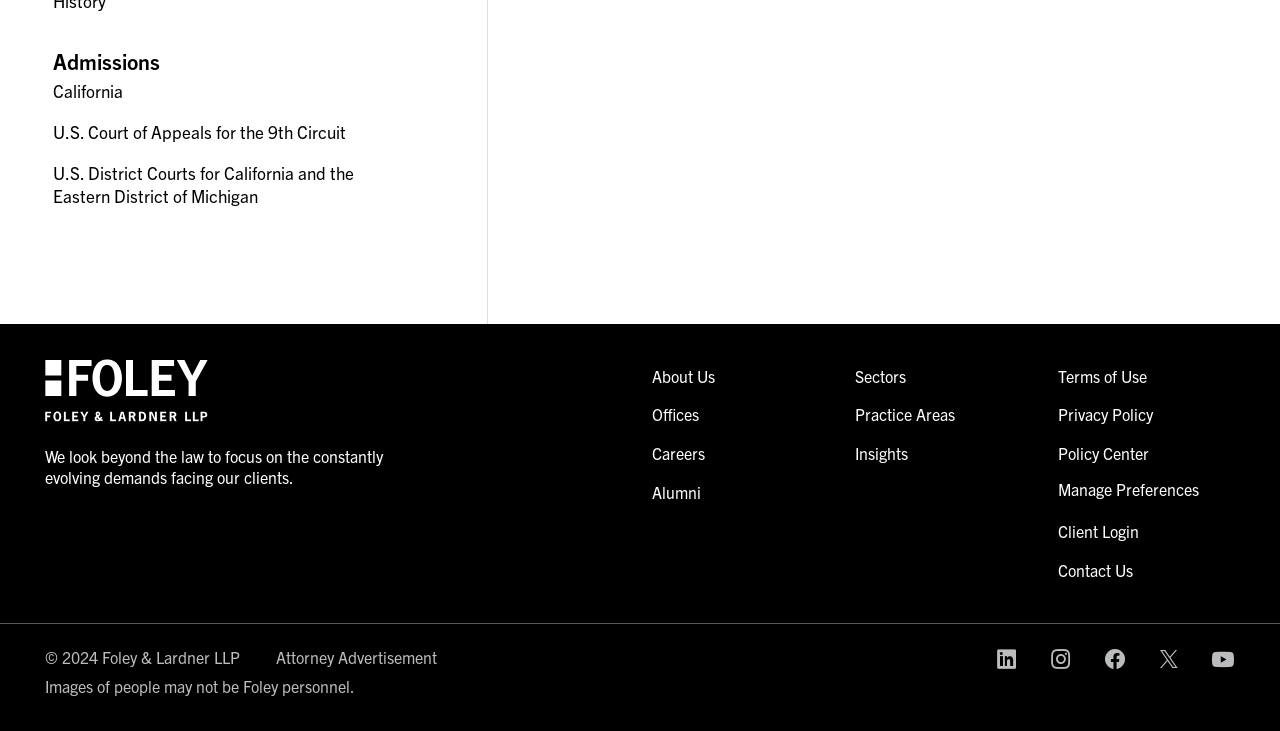What social media platforms can users connect with?
Look at the image and respond with a one-word or short-phrase answer.

LinkedIn, Instagram, Facebook, Twitter, Youtube